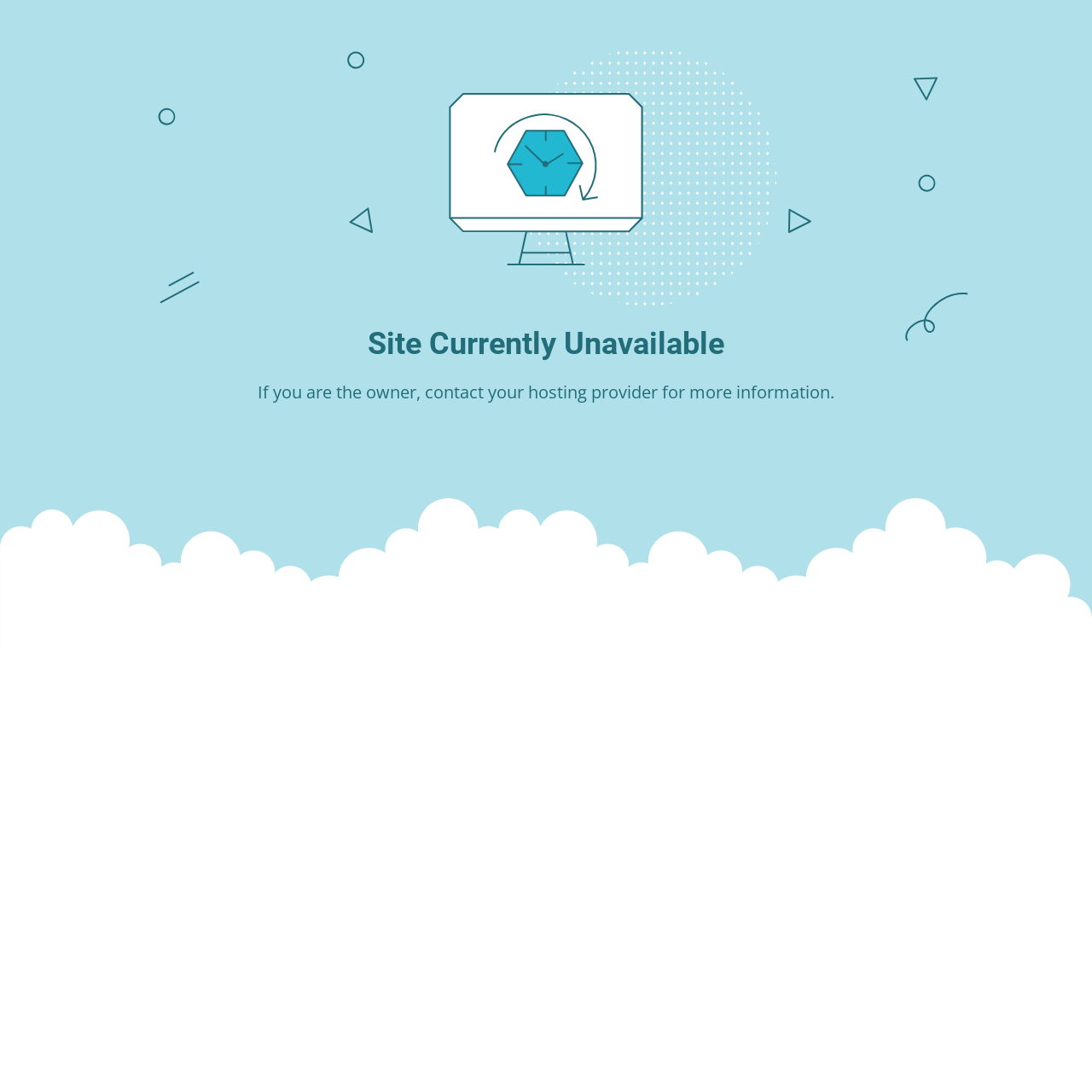Your task is to find and give the main heading text of the webpage.

Site Currently Unavailable